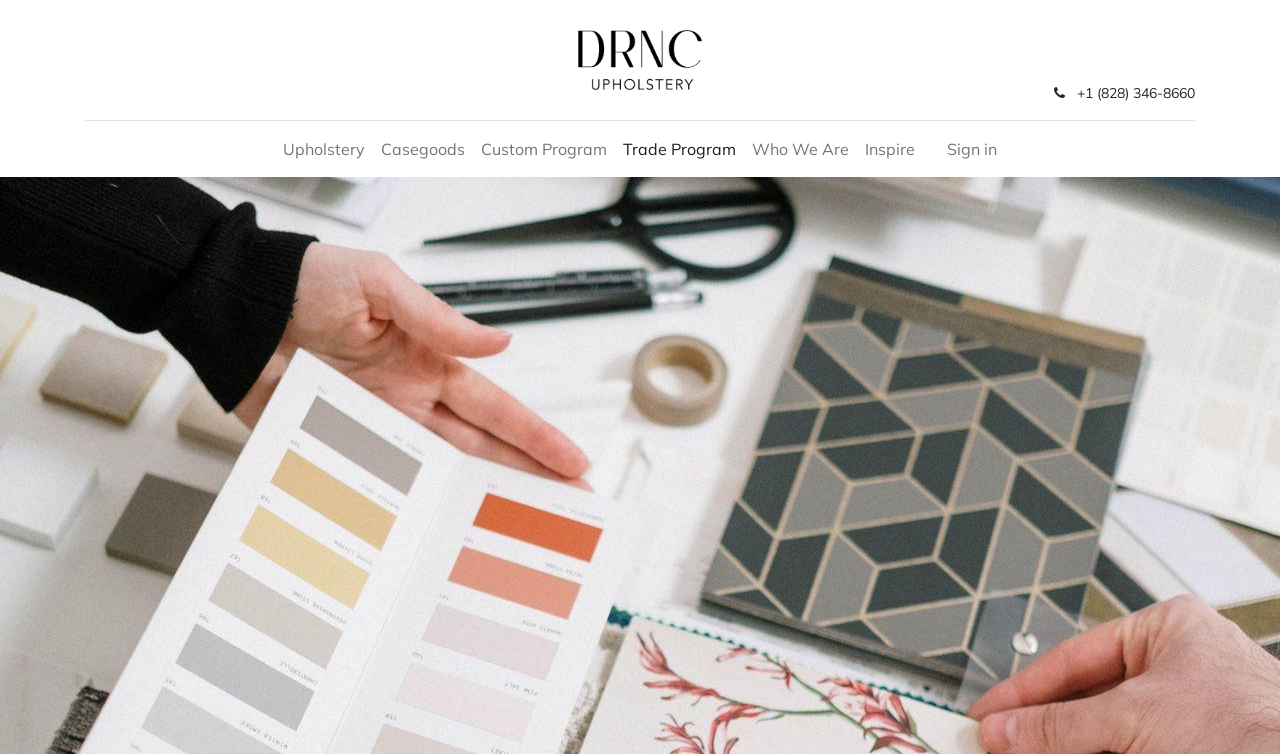Please determine and provide the text content of the webpage's heading.

To the Trade